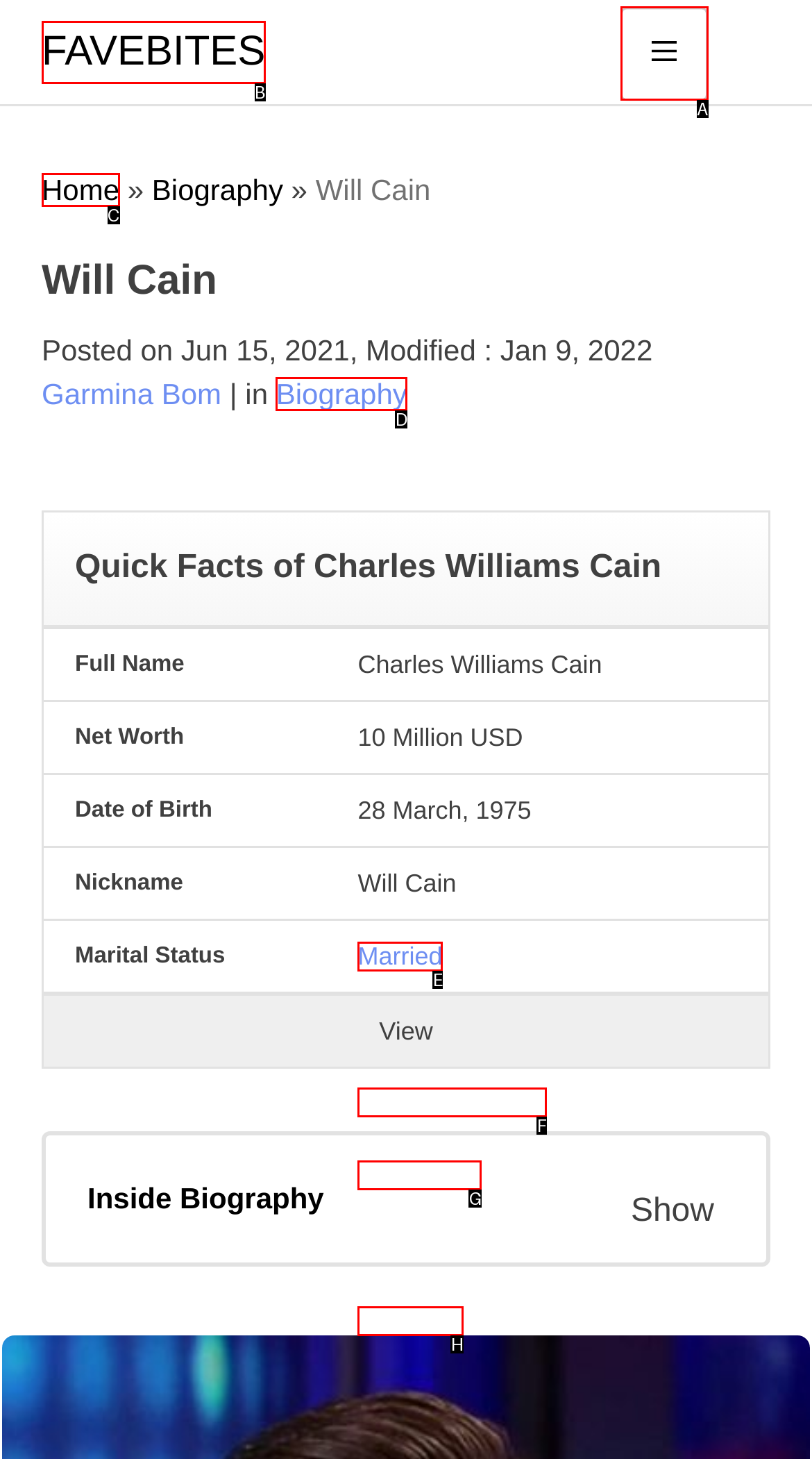Identify the letter of the option that best matches the following description: parent_node: FAVEBITES aria-label="Main Menu". Respond with the letter directly.

A